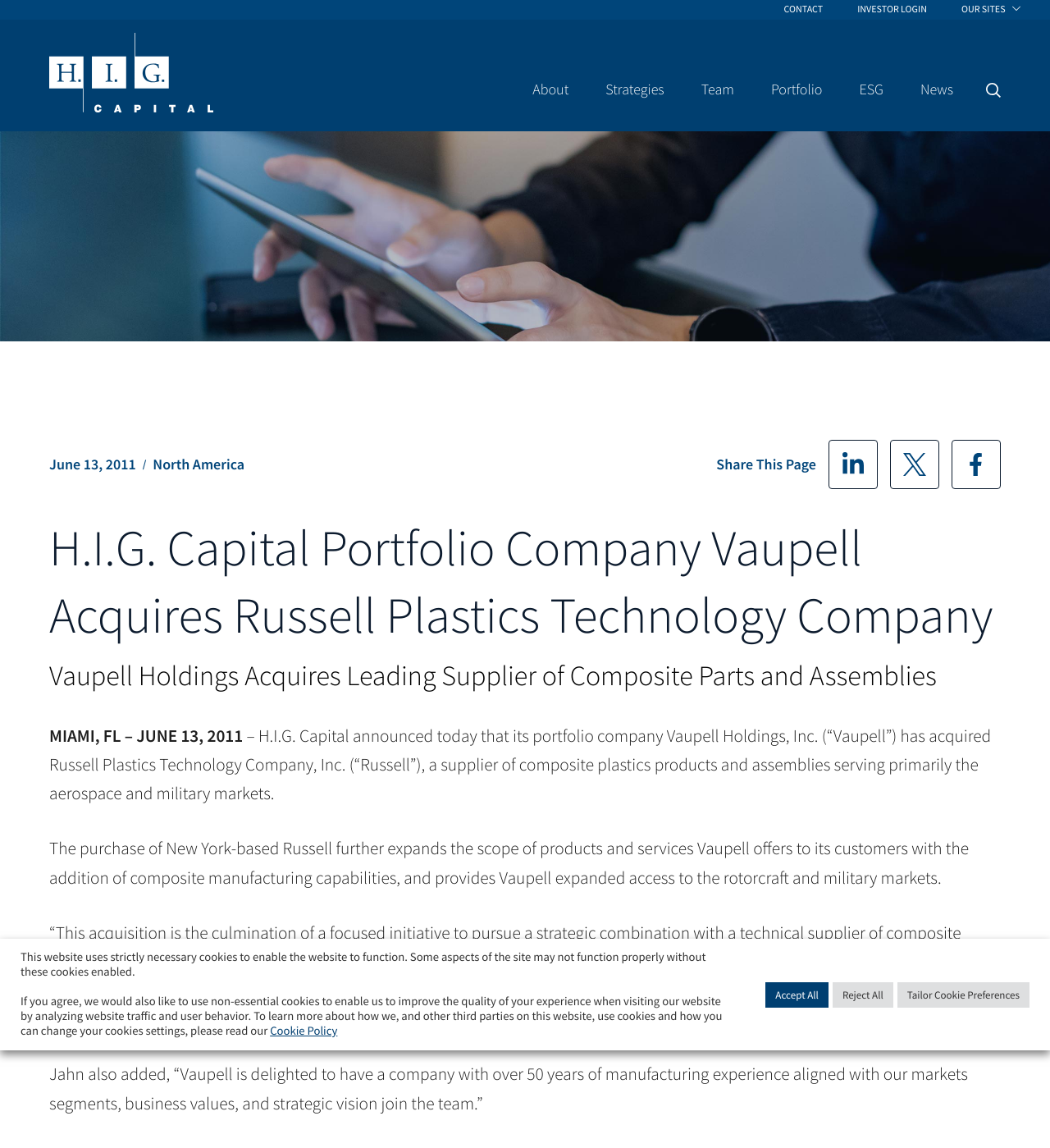What is the name of the company that acquired Russell Plastics Technology Company?
Look at the screenshot and provide an in-depth answer.

The answer can be found in the paragraph of text that starts with 'MIAMI, FL – JUNE 13, 2011'. The text states that 'H.I.G. Capital announced today that its portfolio company Vaupell Holdings, Inc. (“Vaupell”) has acquired Russell Plastics Technology Company, Inc. (“Russell”)'.